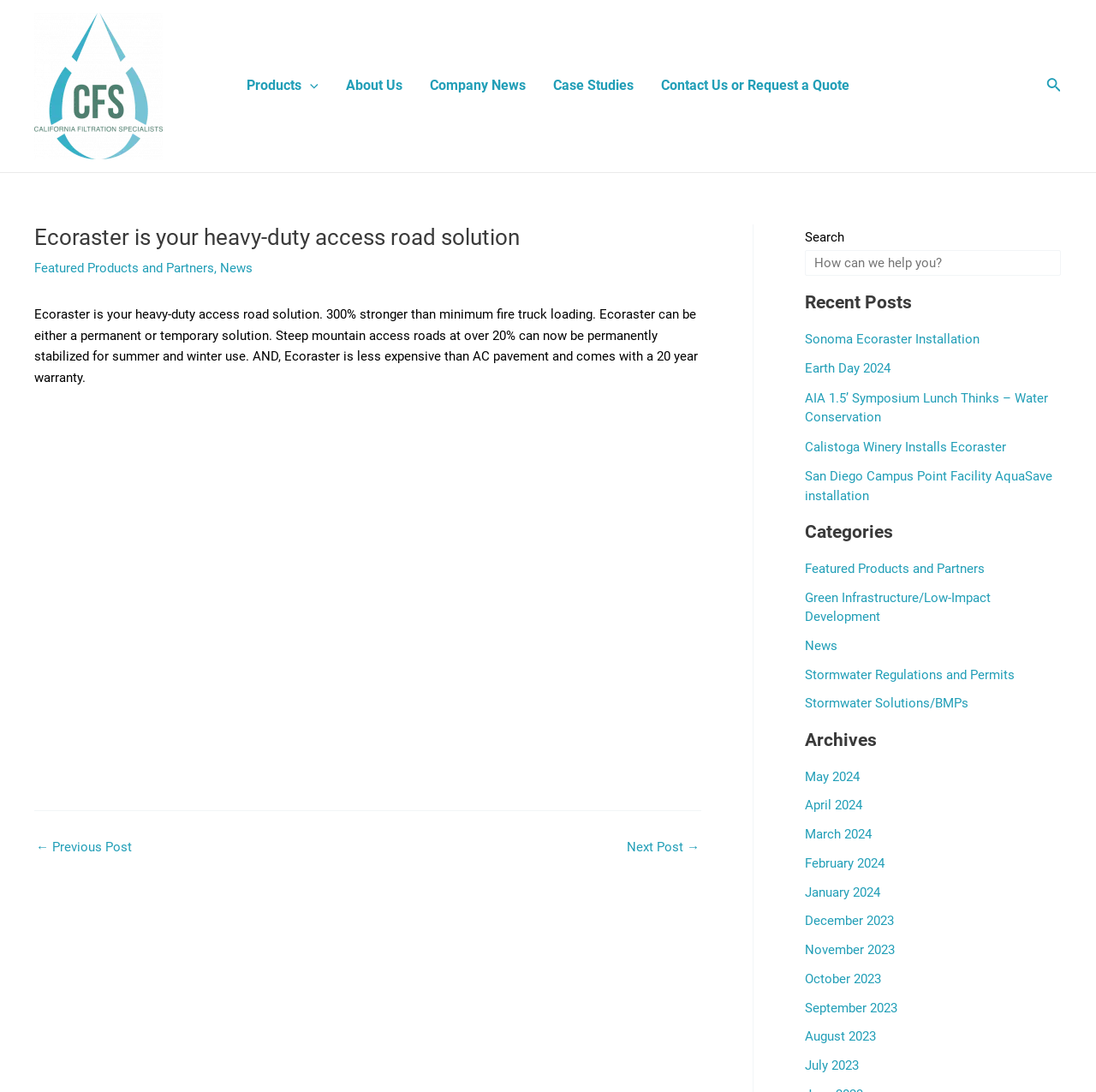Given the description "Company News", provide the bounding box coordinates of the corresponding UI element.

[0.38, 0.072, 0.492, 0.085]